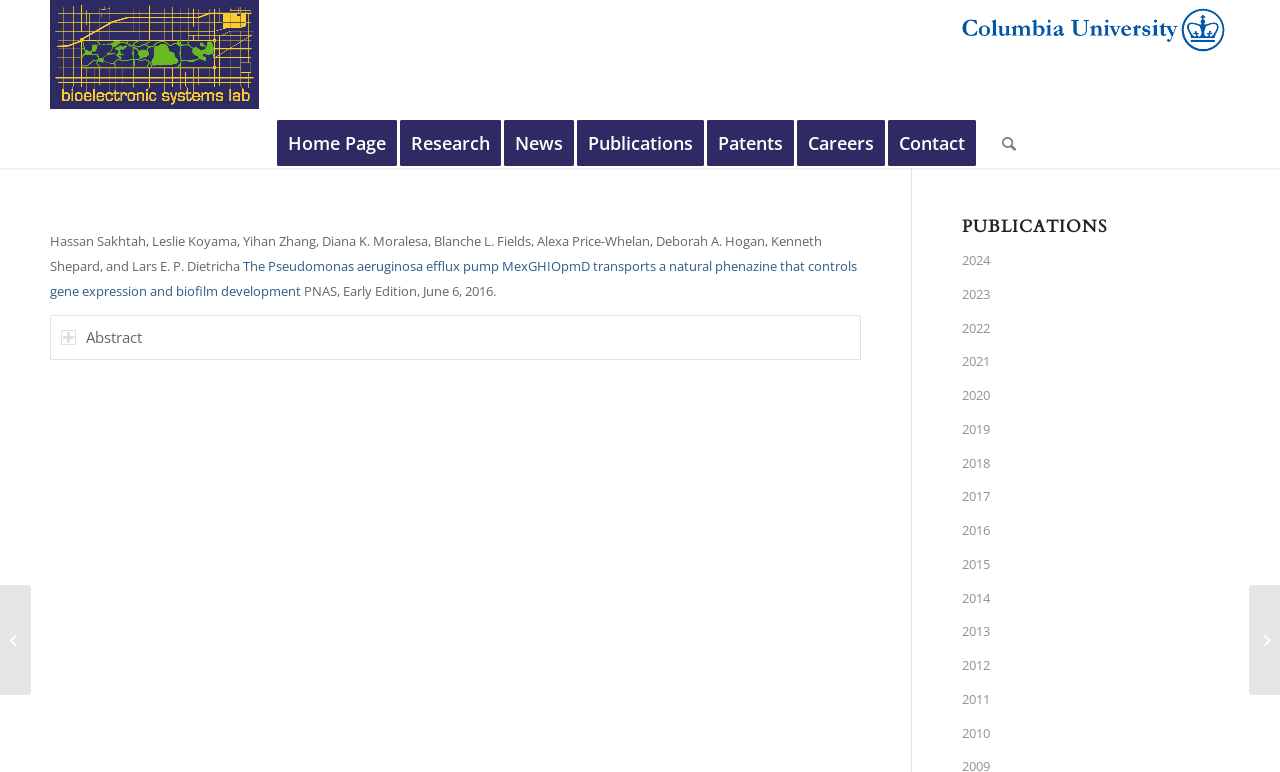Offer a comprehensive description of the webpage’s content and structure.

The webpage is about BIOEE, with a logo image at the top left corner. Below the logo, there is a vertical menu with 7 items: Home Page, Research, News, Publications, Patents, Careers, and Contact. To the right of the menu, there is a small image.

The main content of the webpage is divided into two sections. On the left, there is a section with a title "The Pseudomonas aeruginosa efflux pump MexGHIOpmD transports a natural phenazine that controls gene expression and biofilm development" and a list of authors. Below the title, there is a link to the publication and a static text "PNAS, Early Edition, June 6, 2016." 

On the same left section, there is a tab list with a single tab "Abstract" below the publication information. 

On the right section, there is a heading "PUBLICATIONS" and a list of 15 links to publications from 2010 to 2024.

At the bottom of the page, there are two links to other publications: "Complementary Metal-Oxide-Semiconductor Integrated Carbon Nanotube Arrays: Toward..." and "Resistivity of Rotated Graphite−Graphene Contacts". The first link has a layout table below it.